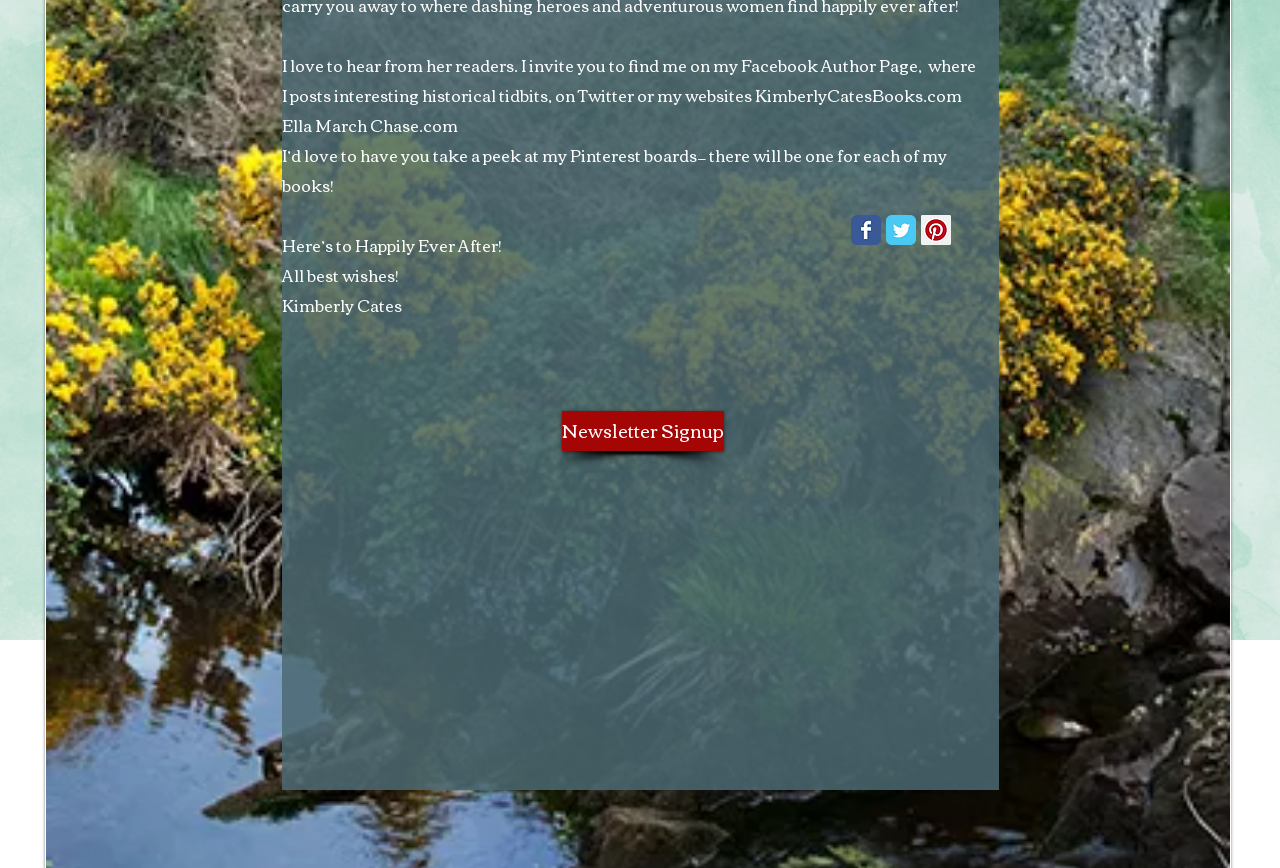Identify the bounding box of the UI element that matches this description: "aria-label="Wix Facebook page"".

[0.665, 0.248, 0.688, 0.282]